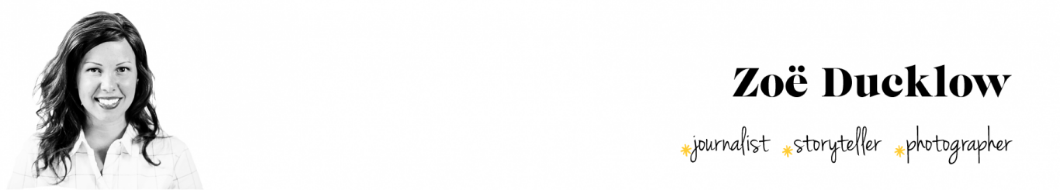Where is Zoë Ducklow's name located in the image?
Analyze the image and provide a thorough answer to the question.

The caption states that 'on the right, her name appears in bold lettering', indicating the location of Zoë Ducklow's name in the image.